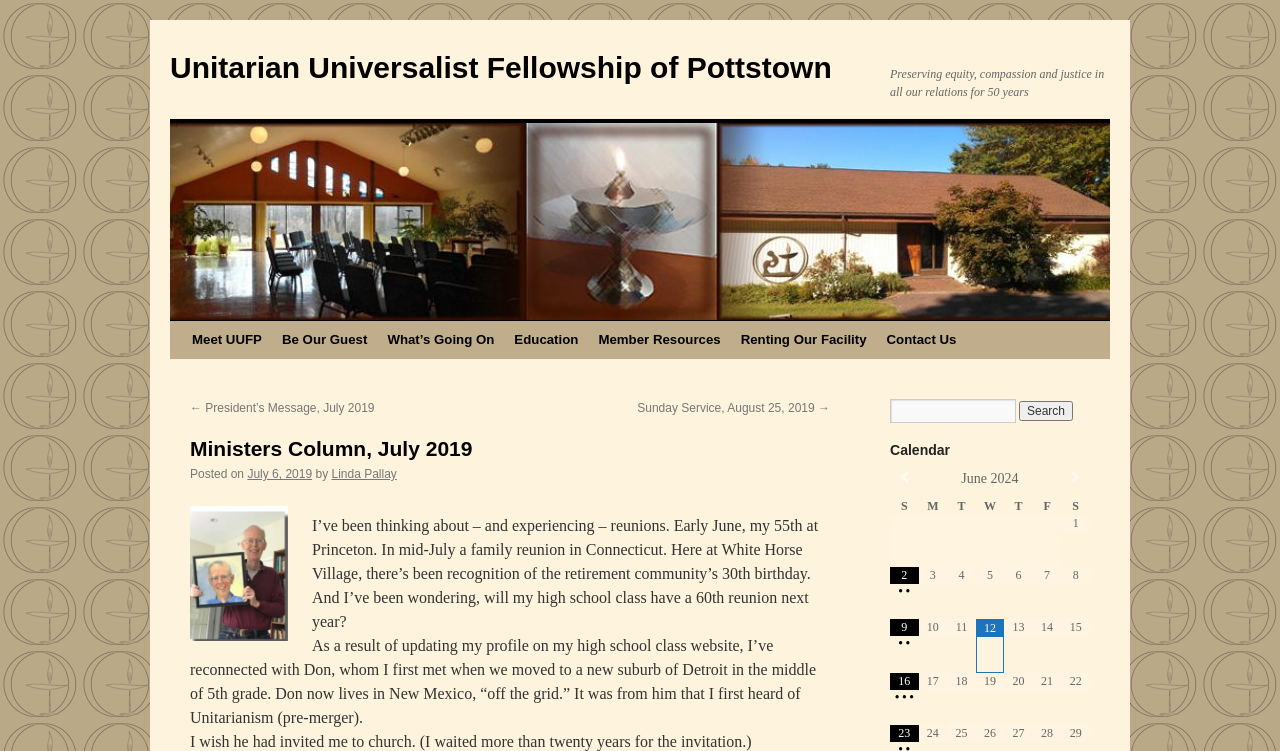Kindly provide the bounding box coordinates of the section you need to click on to fulfill the given instruction: "Click the 'Contact Us' link".

[0.685, 0.427, 0.755, 0.478]